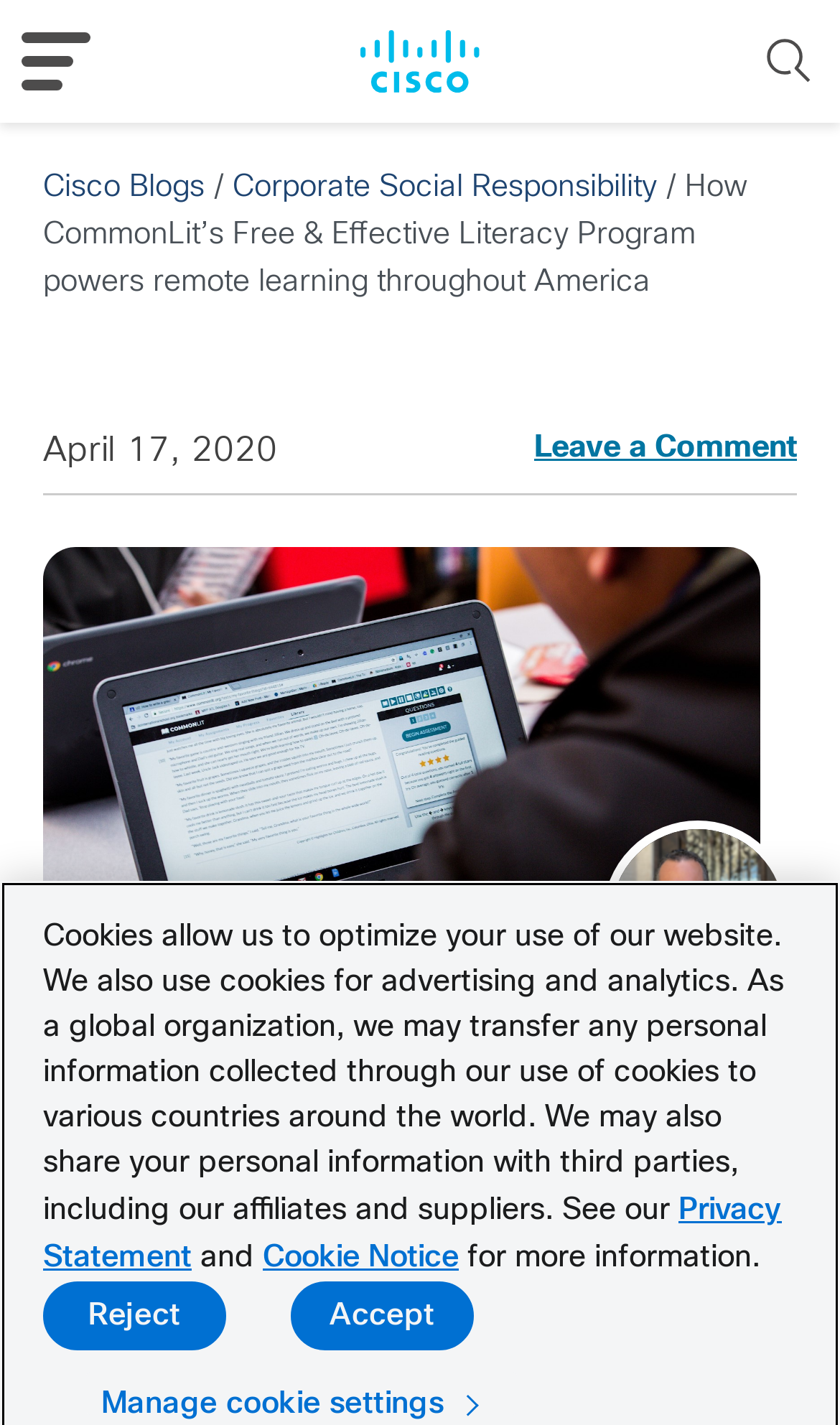Generate an in-depth caption that captures all aspects of the webpage.

The webpage appears to be a blog post on Cisco Blogs, with a focus on remote learning and literacy programs. At the top left, there is a link to "Cisco Blogs" accompanied by an image of the same name. Next to it, there is a "MENU" button. On the top right, there is a "Search" button with an accompanying image.

Below the top navigation bar, there is a header section that displays the title of the blog post, "How CommonLit’s Free & Effective Literacy Program powers remote learning throughout America", along with the date "April 17, 2020" and a "Leave a Comment" link. 

The main content of the blog post is divided into sections. There is an image of an avatar on the right side of the page, and a section with a heading "Corporate Social Responsibility" that contains a link to the same topic.

At the bottom of the page, there is a section that discusses cookies and privacy, with links to the "Privacy Statement" and "Cookie Notice". There are also three buttons: "Manage cookie settings", "Reject", and "Accept", which are related to cookie settings.

Overall, the webpage has a clean layout with clear headings and concise text, making it easy to navigate and read.